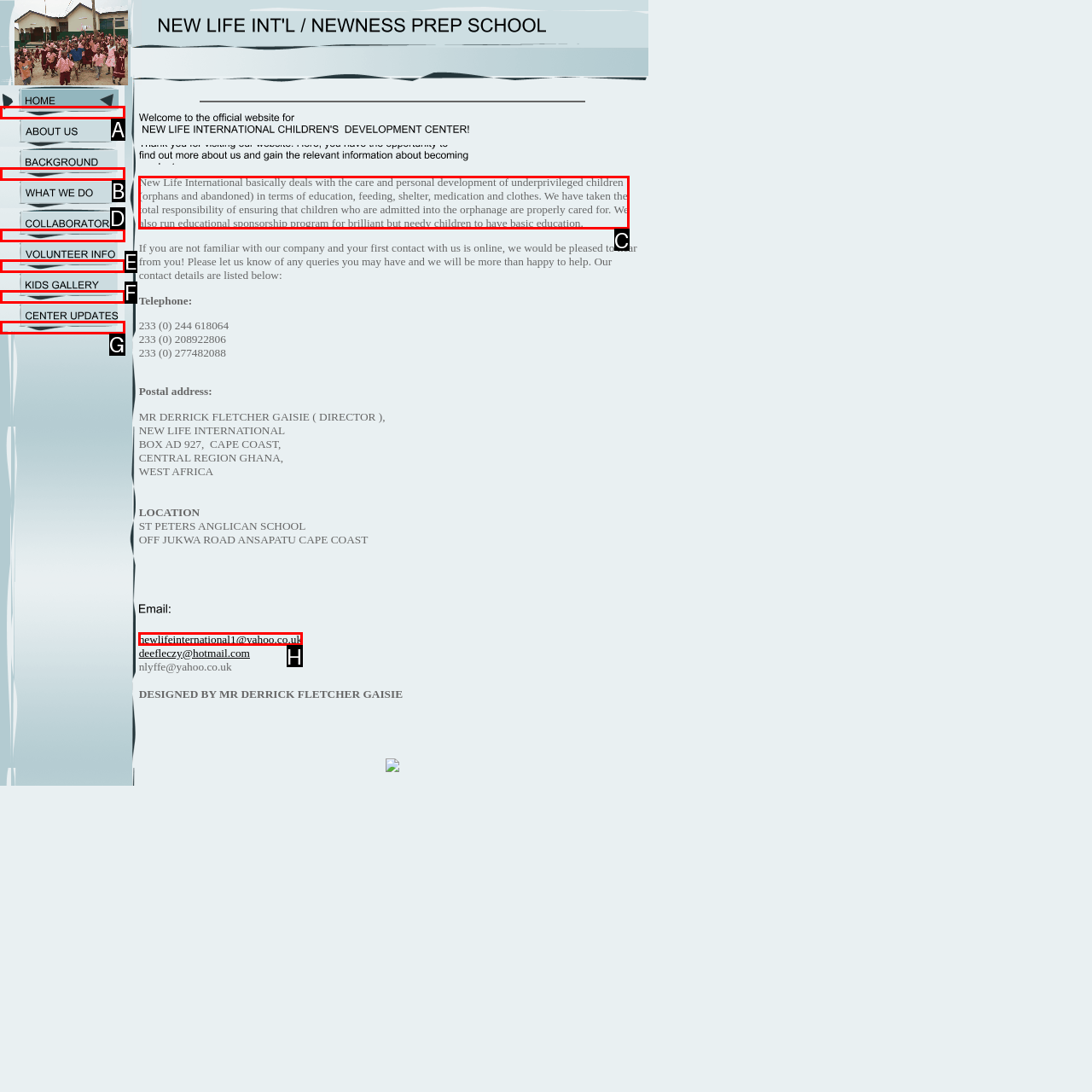Select the letter associated with the UI element you need to click to perform the following action: Read about what New Life International does
Reply with the correct letter from the options provided.

C